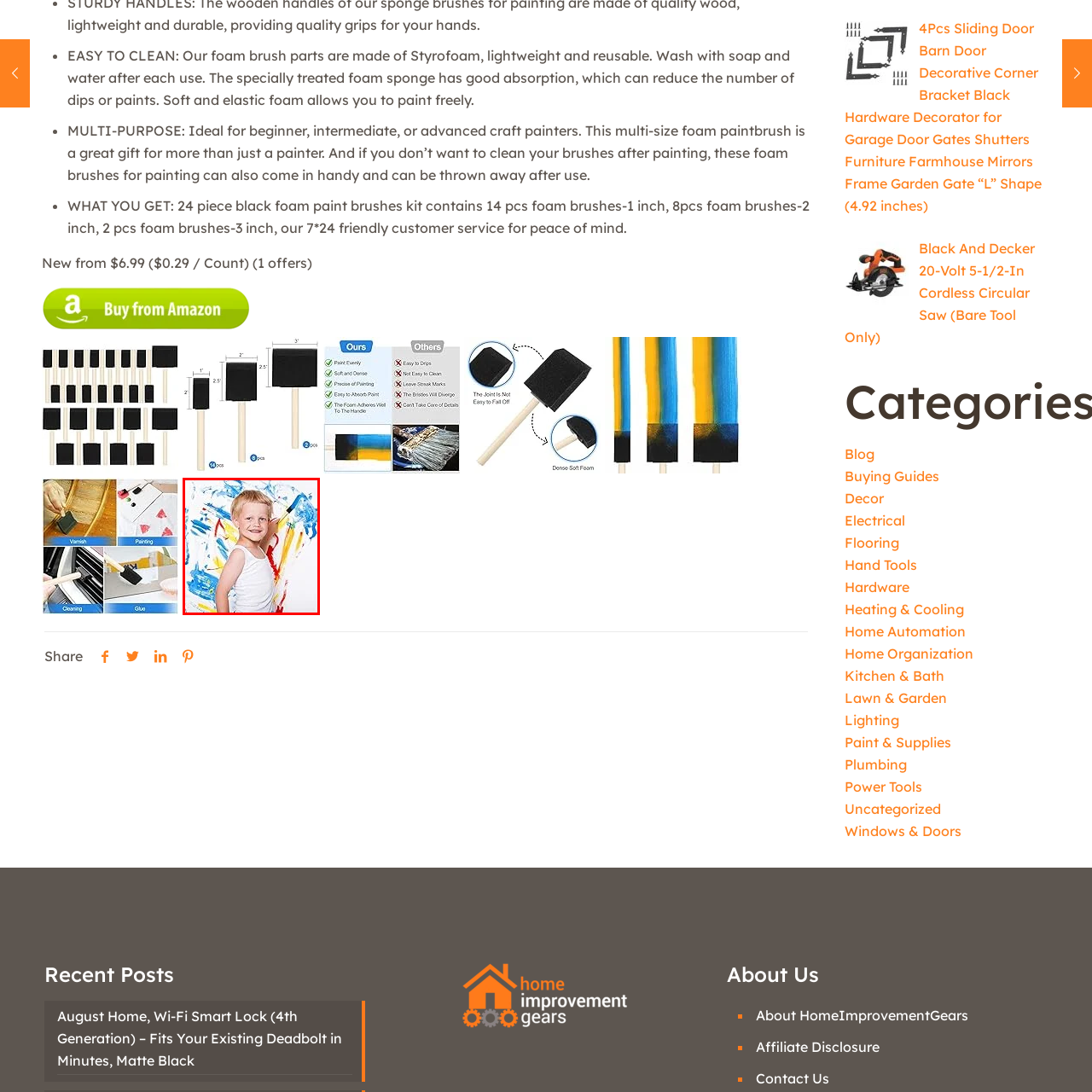Look at the image within the red outlined box, What colors are used in the painting backdrop? Provide a one-word or brief phrase answer.

Blue, red, and yellow